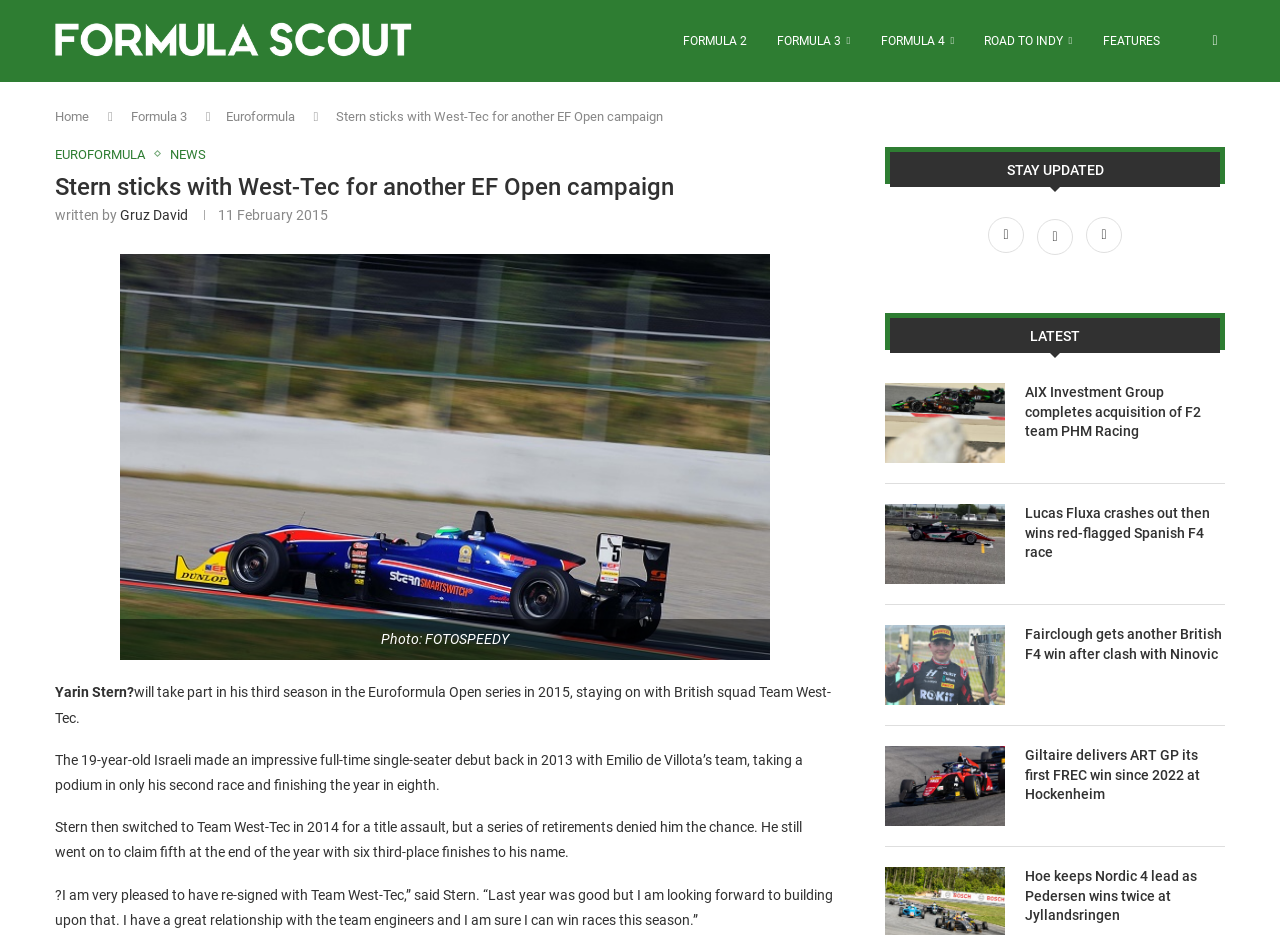Locate the bounding box coordinates of the area you need to click to fulfill this instruction: 'Check the photo by FOTOSPEEDY'. The coordinates must be in the form of four float numbers ranging from 0 to 1: [left, top, right, bottom].

[0.094, 0.272, 0.602, 0.706]